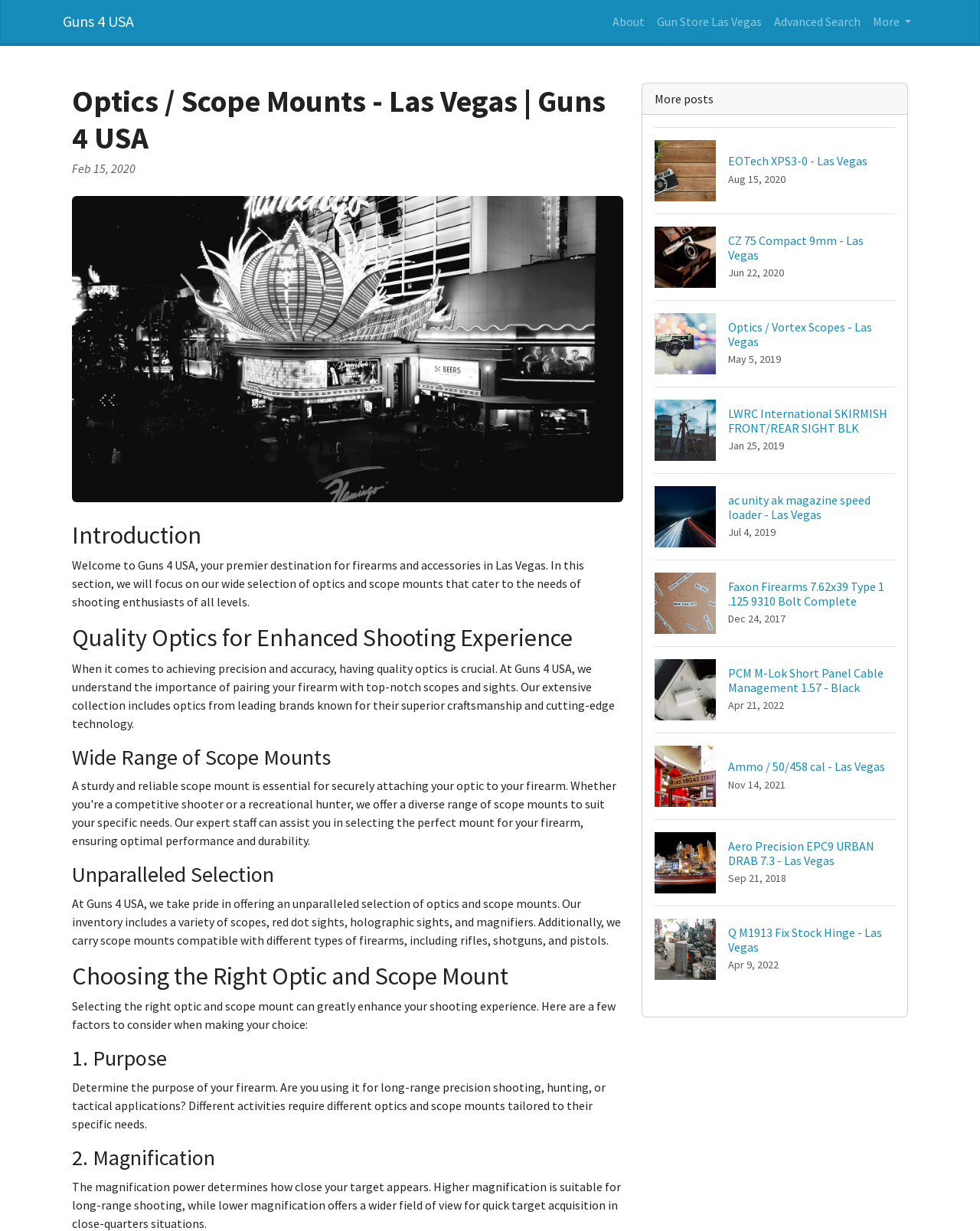Answer the following inquiry with a single word or phrase:
How many posts are listed on the webpage?

12